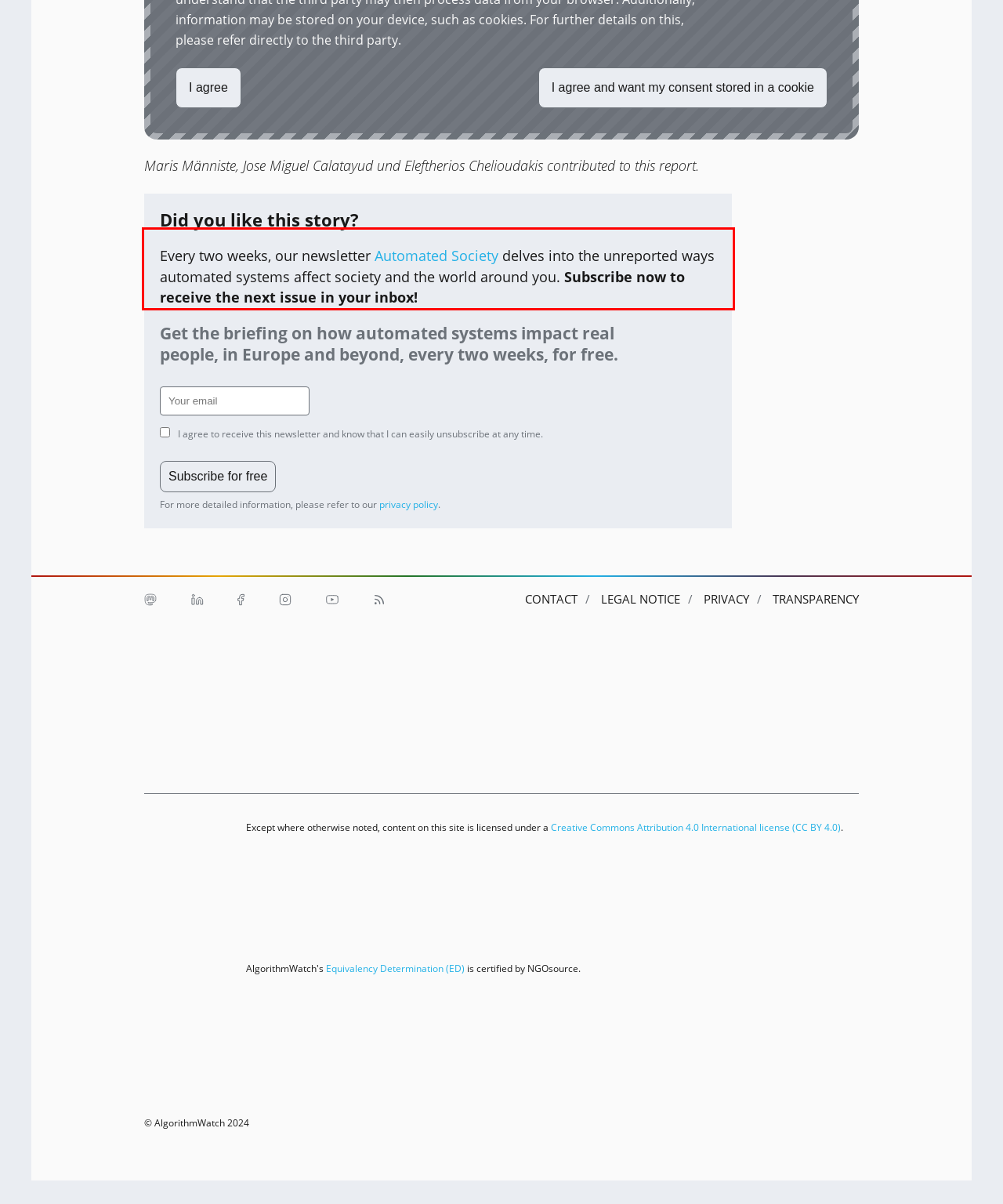Analyze the screenshot of a webpage where a red rectangle is bounding a UI element. Extract and generate the text content within this red bounding box.

Every two weeks, our newsletter Automated Society delves into the unreported ways automated systems affect society and the world around you. Subscribe now to receive the next issue in your inbox!